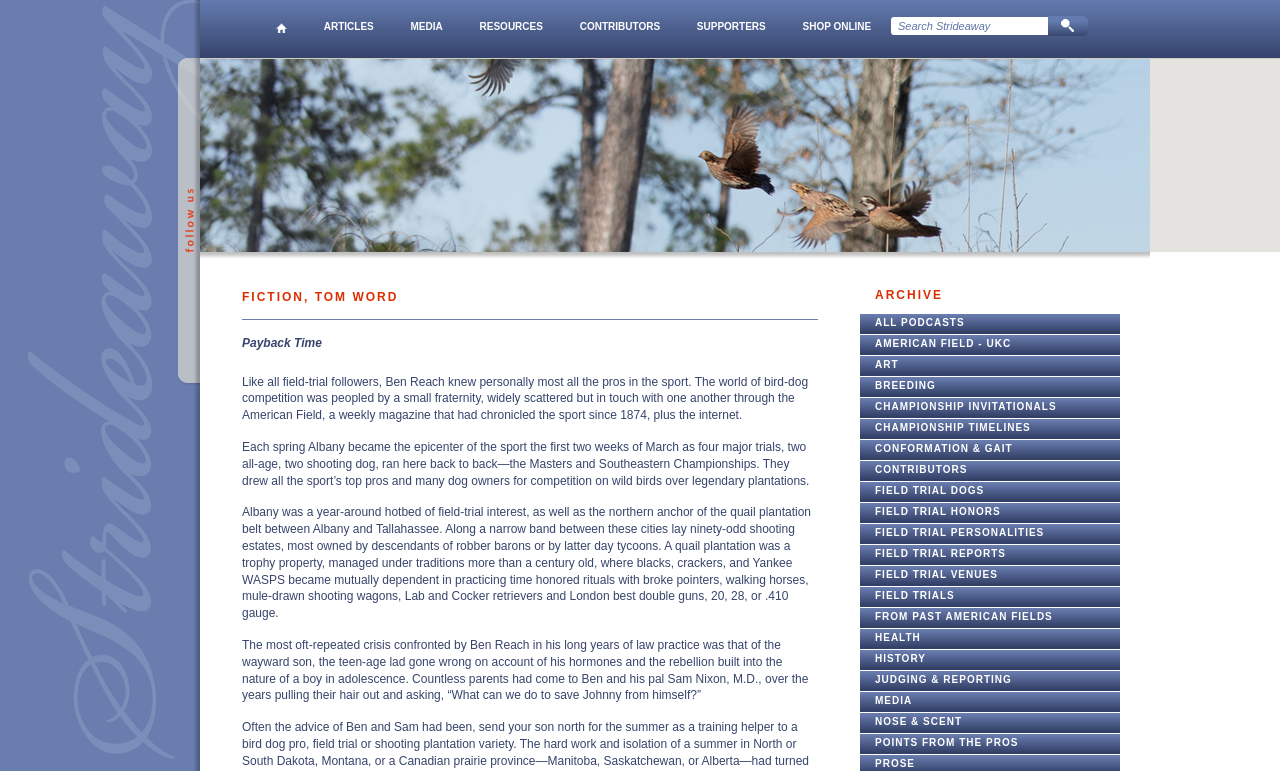What categories are listed under the 'ARCHIVE' section?
Refer to the screenshot and deliver a thorough answer to the question presented.

The categories listed under the 'ARCHIVE' section can be found by looking at the bottom-right corner of the webpage, where the heading 'ARCHIVE' is displayed, followed by a list of categories including 'ALL PODCASTS', 'AMERICAN FIELD - UKC', 'ART', and many others.